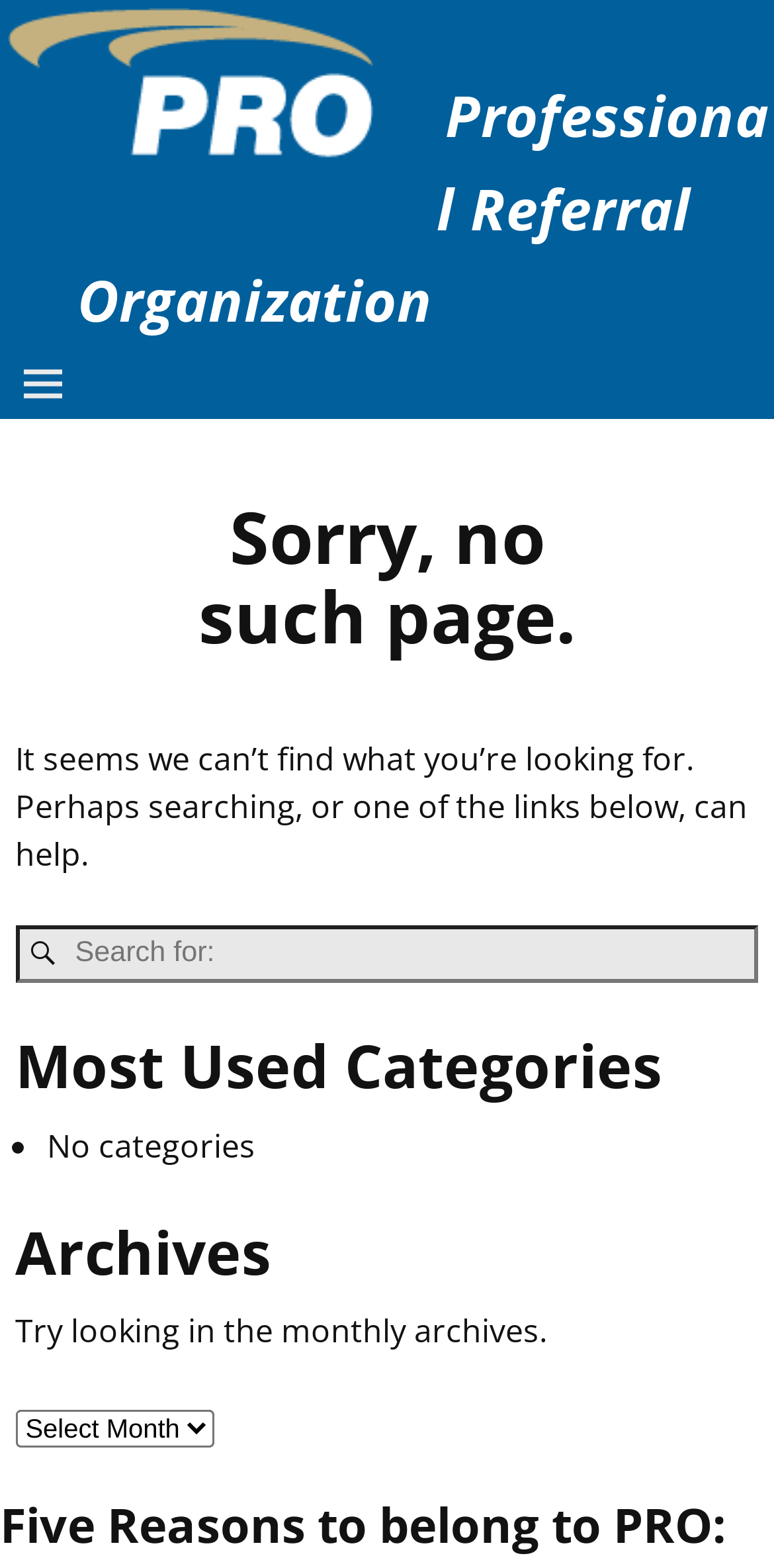Please find the bounding box for the UI component described as follows: "Home".

None